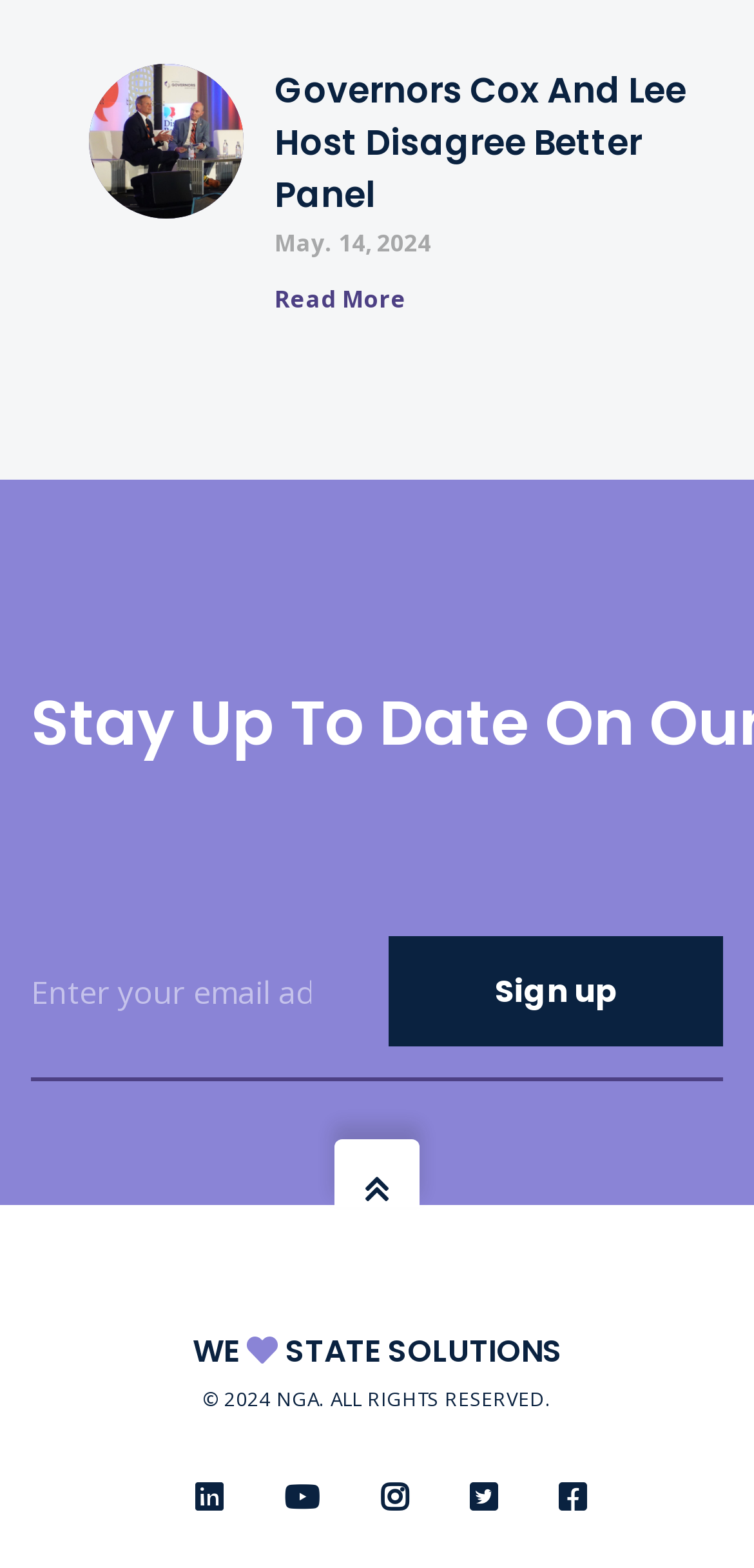Locate the bounding box coordinates of the area where you should click to accomplish the instruction: "Sign up for the newsletter".

[0.515, 0.598, 0.959, 0.668]